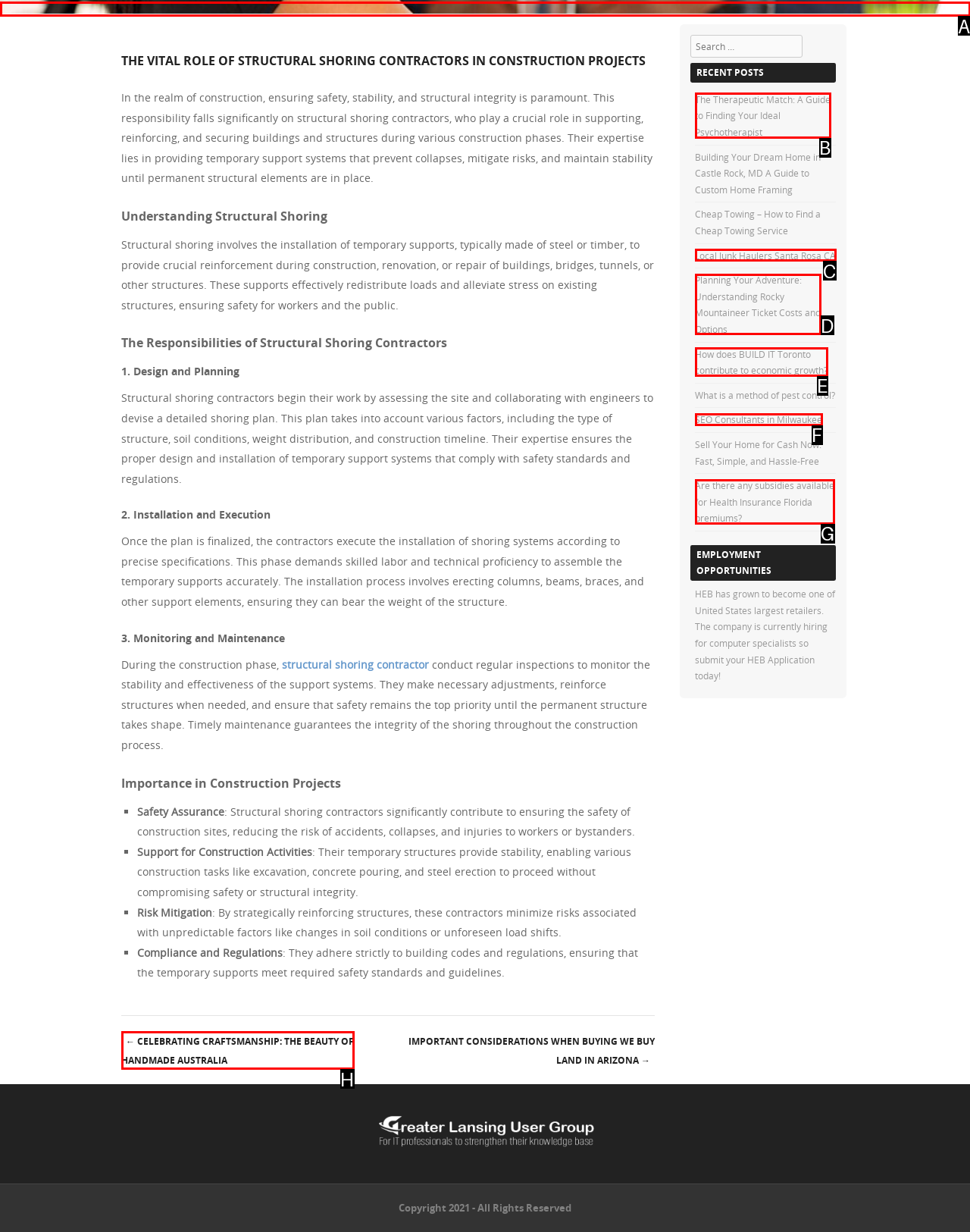Determine which HTML element matches the given description: SEO Consultants in Milwaukee. Provide the corresponding option's letter directly.

F